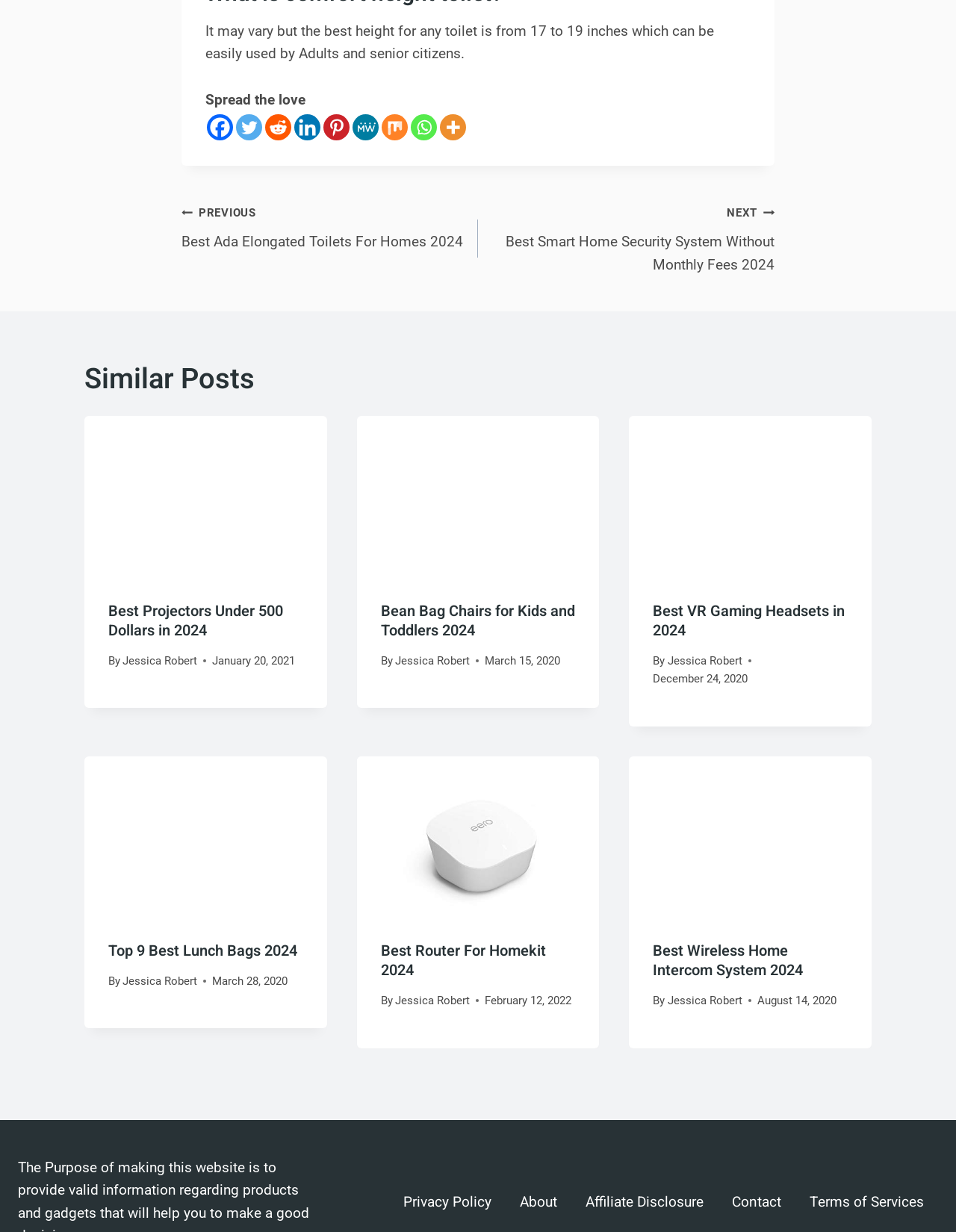Locate the bounding box coordinates of the area that needs to be clicked to fulfill the following instruction: "View Best Router For Homekit 2024". The coordinates should be in the format of four float numbers between 0 and 1, namely [left, top, right, bottom].

[0.373, 0.614, 0.627, 0.745]